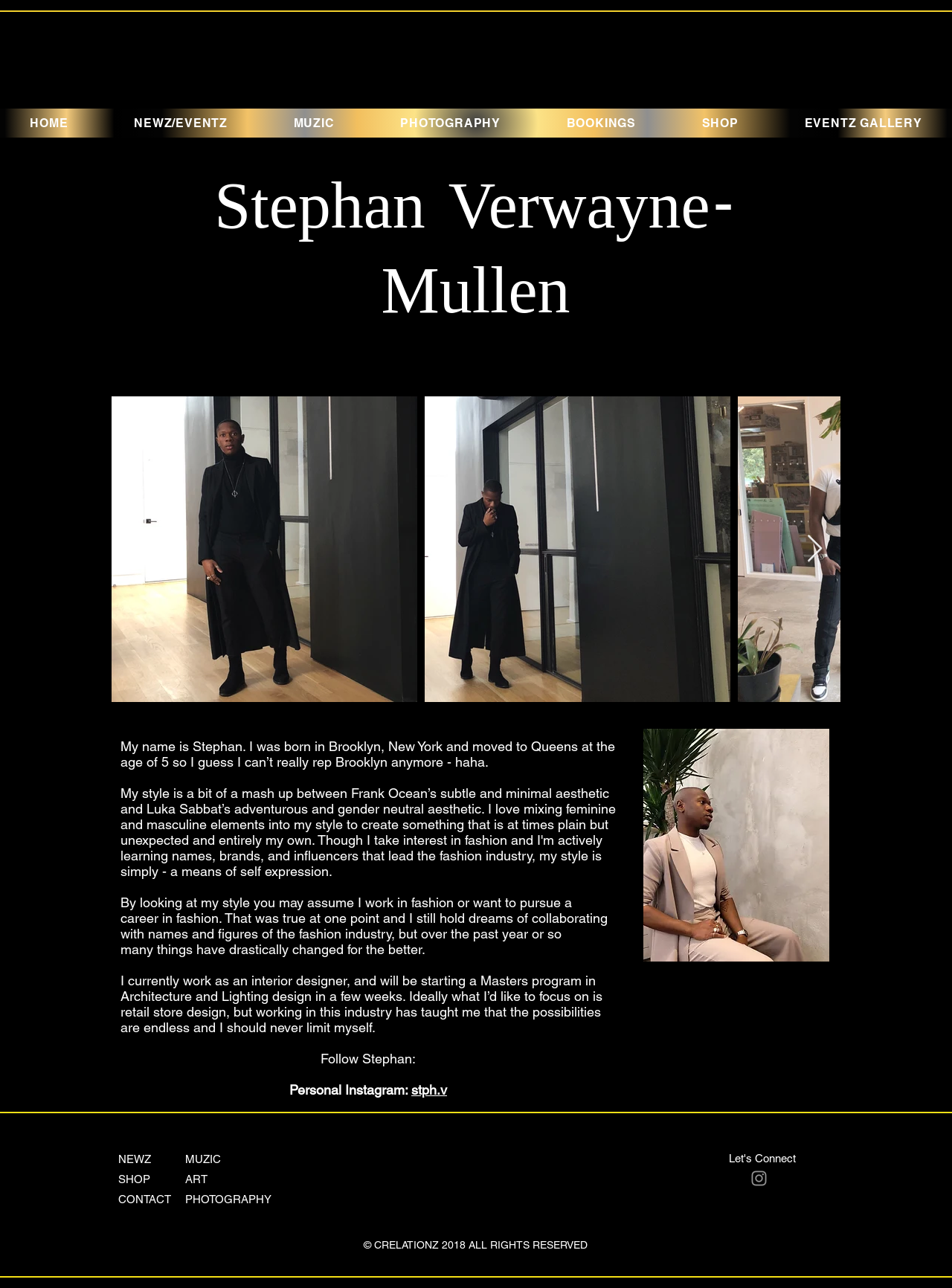What is Stephan's current occupation?
Please provide a comprehensive answer based on the information in the image.

I found the answer by reading the StaticText element that mentions Stephan's current occupation as an interior designer, which is located in the main section of the webpage.